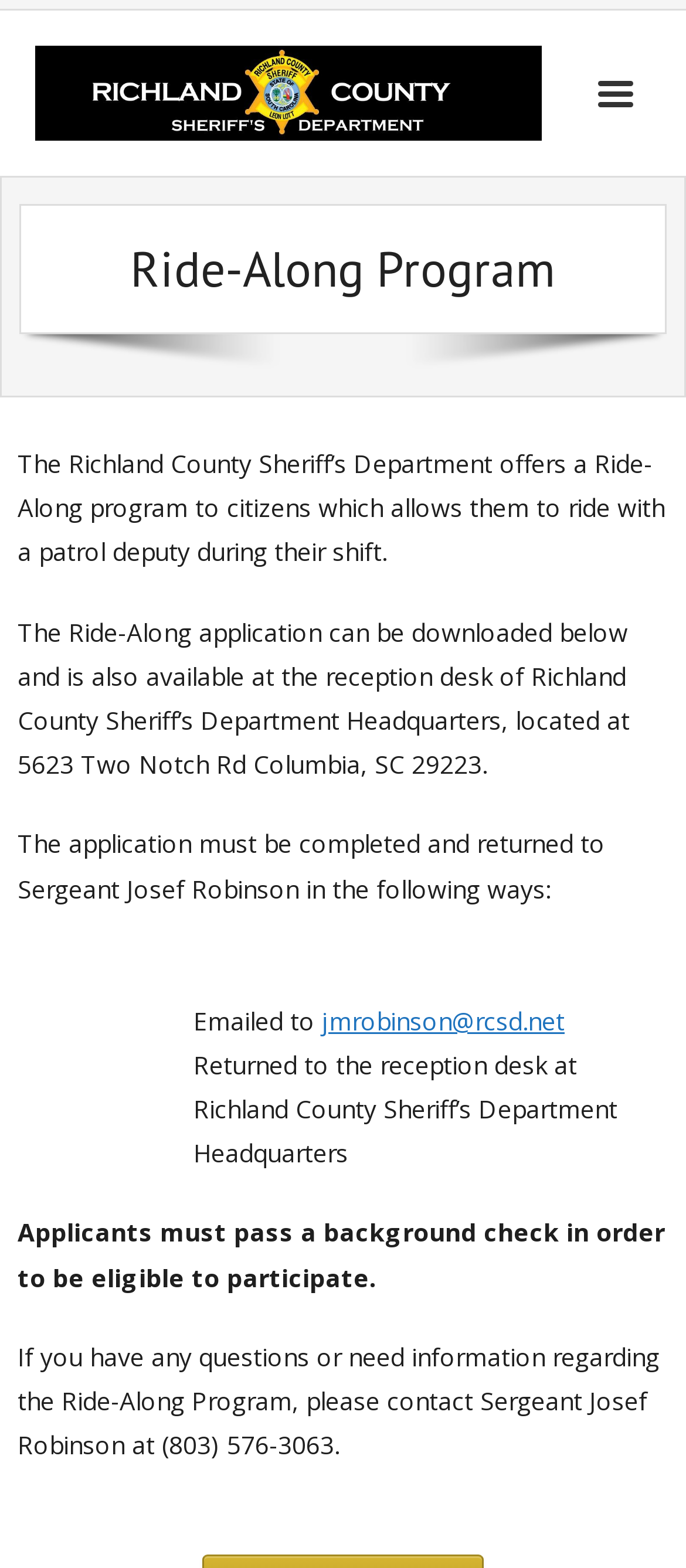Analyze the image and answer the question with as much detail as possible: 
What is required to be eligible to participate in the Ride-Along program?

According to the webpage, applicants must pass a background check in order to be eligible to participate in the Ride-Along program.